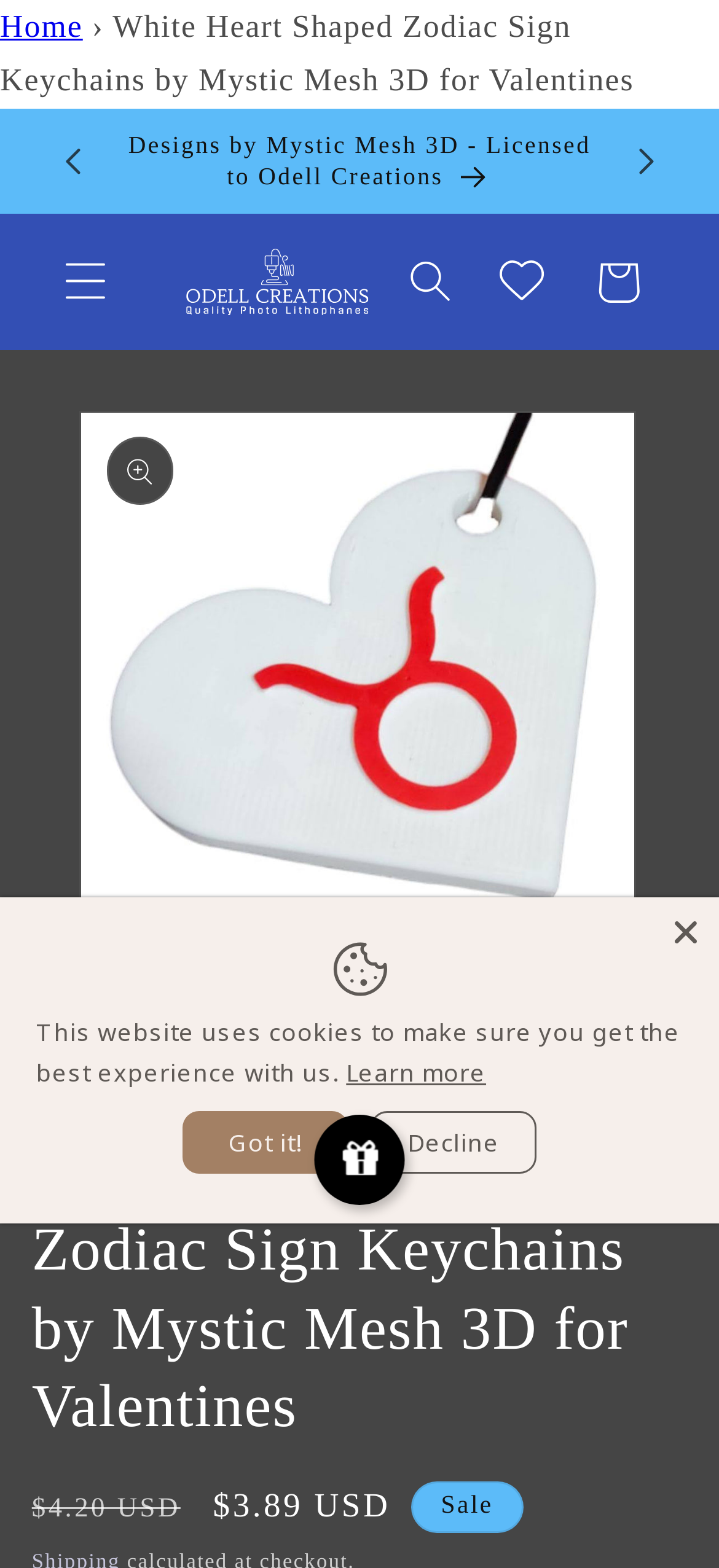Determine the bounding box coordinates of the UI element described by: "Free Shipping Storewide".

[0.157, 0.069, 0.843, 0.136]